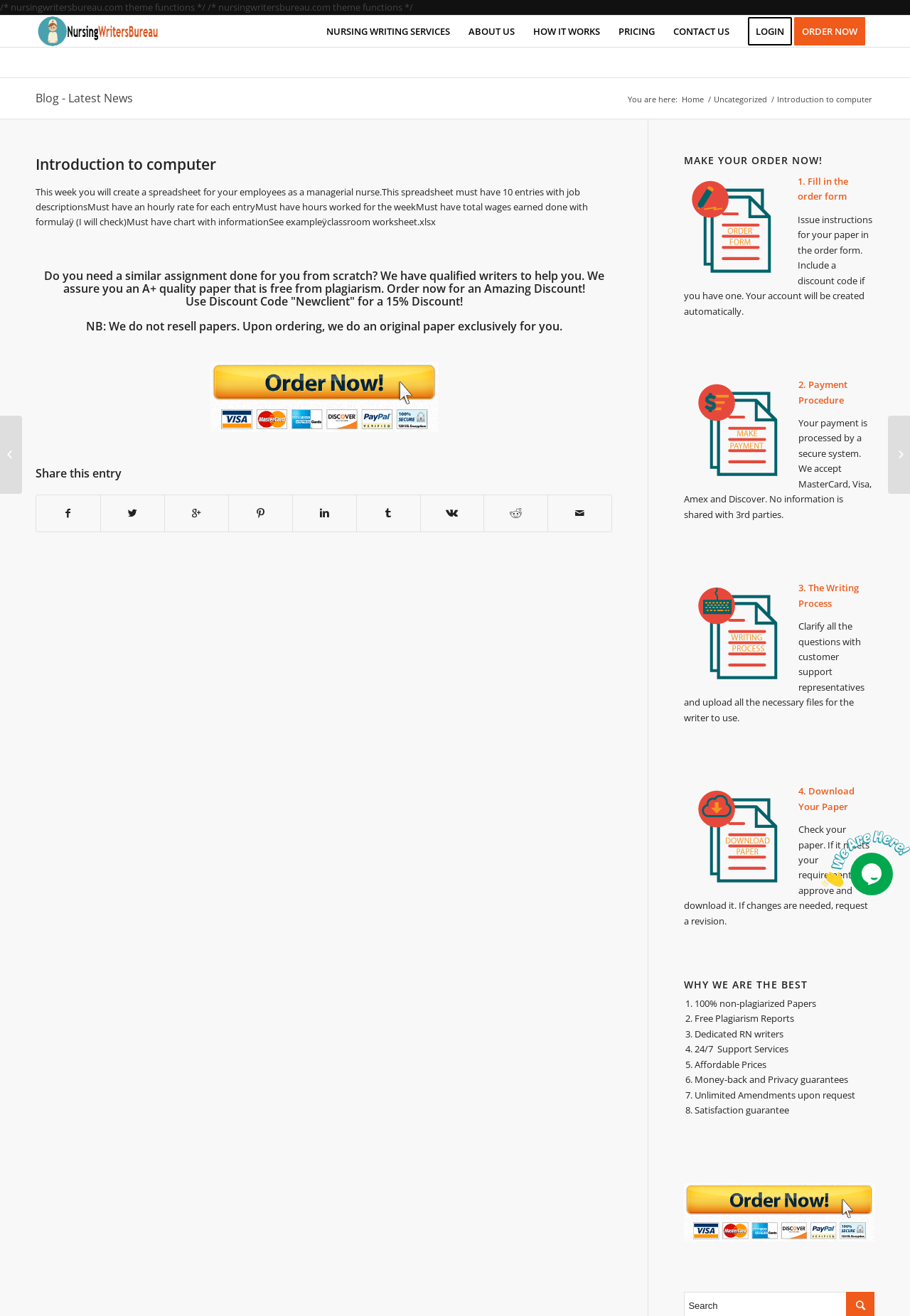Detail the features and information presented on the webpage.

This webpage is about a nursing writing service, specifically focused on creating a spreadsheet for employees as a managerial nurse. At the top of the page, there is a navigation menu with links to various sections, including "NURSING WRITING SERVICES", "ABOUT US", "HOW IT WORKS", "PRICING", "CONTACT US", "LOGIN", and "ORDER NOW". Below the navigation menu, there is a breadcrumb trail indicating the current page, "Introduction to computer", with links to "Home" and "Uncategorized".

The main content of the page is divided into several sections. The first section provides instructions for creating a spreadsheet, specifying the required elements, such as job descriptions, hourly rates, and total wages earned. This section also includes a link to a sample worksheet.

The next section is a call-to-action, encouraging users to order a similar assignment done from scratch. This section includes a heading, a paragraph of text, and a link to share the entry.

Below this, there is a section with a heading "MAKE YOUR ORDER NOW!" and a series of steps to follow, including filling out an order form, making a payment, and downloading the completed paper. Each step is accompanied by a brief description.

The page also features a section highlighting the benefits of using this nursing writing service, including 100% non-plagiarized papers, free plagiarism reports, dedicated RN writers, 24/7 support services, affordable prices, money-back and privacy guarantees, and unlimited amendments upon request.

At the bottom of the page, there are links to other pages, including "Discussion" and "Week 4: Structural and Strategic Family Therapy". There are also two chat widgets, one of which is an iframe.